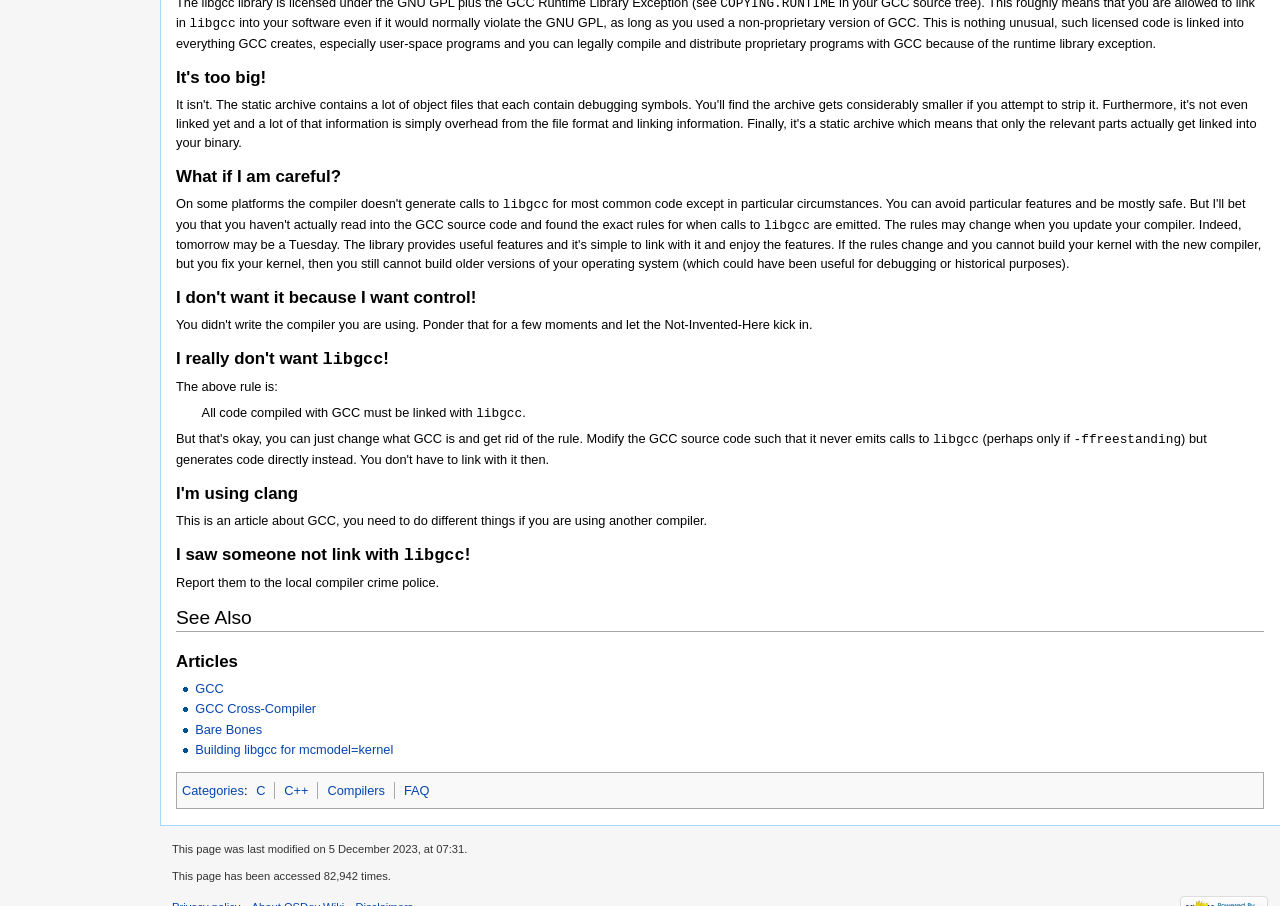What should you do if you see someone not linking with libgcc?
From the details in the image, answer the question comprehensively.

The text jokingly says 'Report them to the local compiler crime police.' This implies that reporting them is the correct action to take in such a situation.